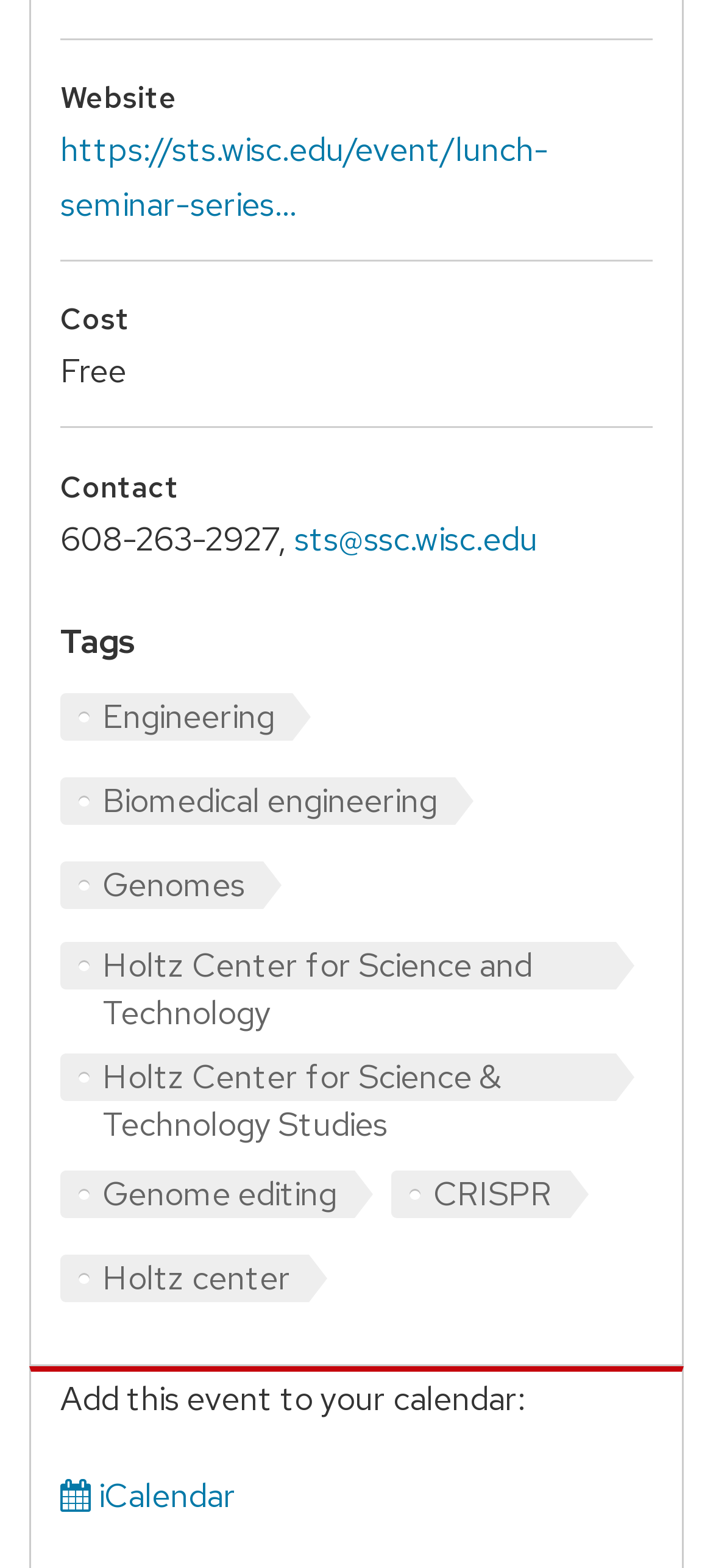Provide the bounding box coordinates of the section that needs to be clicked to accomplish the following instruction: "Add this event to your calendar."

[0.085, 0.94, 0.331, 0.967]